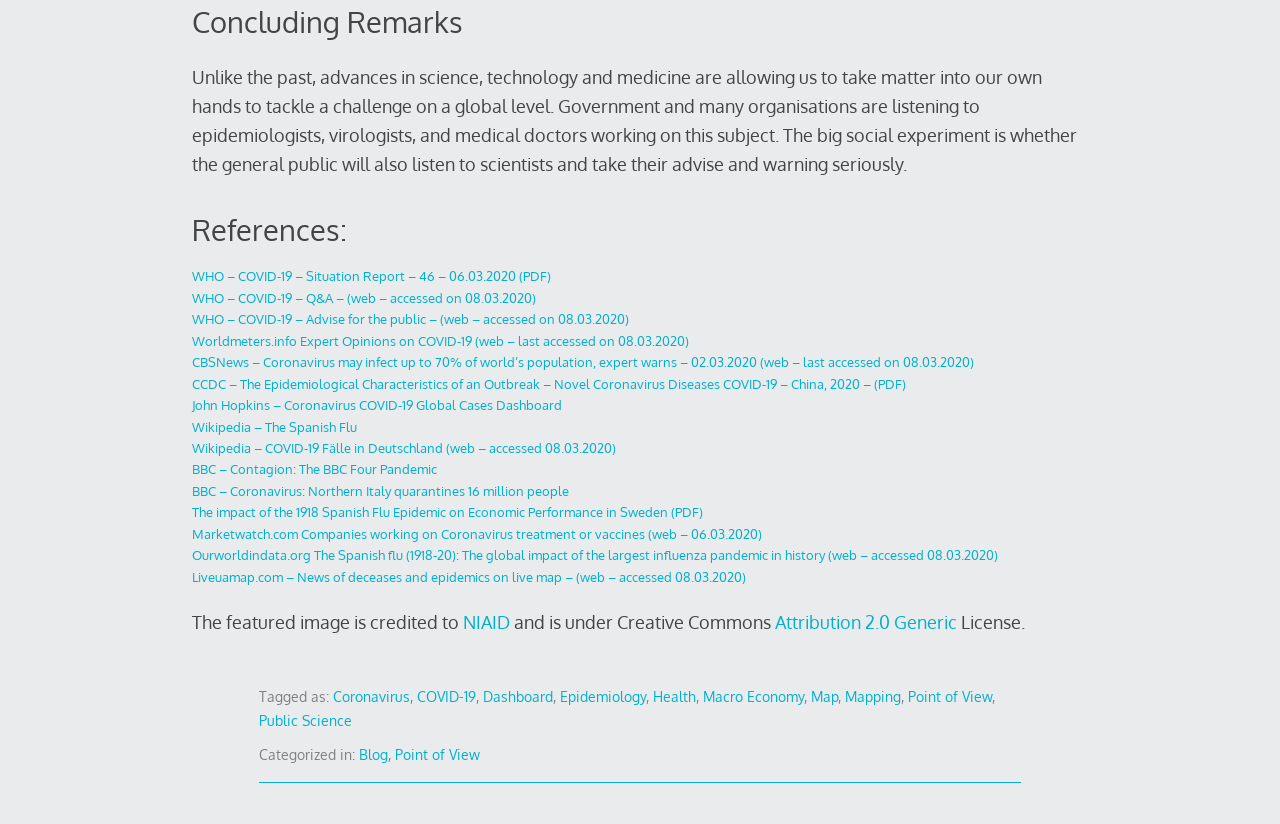Show the bounding box coordinates for the element that needs to be clicked to execute the following instruction: "Check the news of deceases and epidemics on live map". Provide the coordinates in the form of four float numbers between 0 and 1, i.e., [left, top, right, bottom].

[0.15, 0.69, 0.583, 0.709]